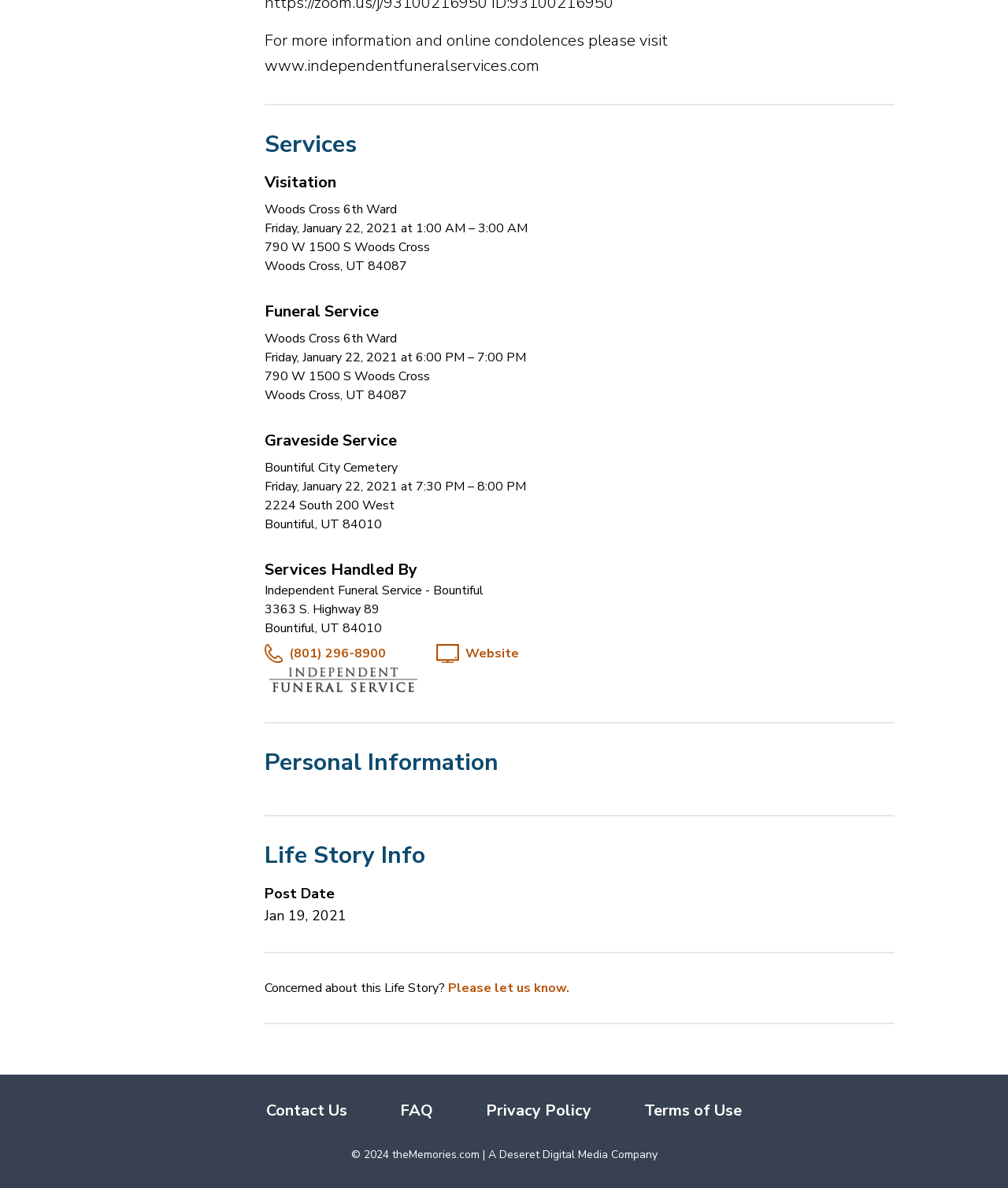Please provide a one-word or short phrase answer to the question:
What is the date of the funeral service?

Friday, January 22, 2021 at 6:00 PM